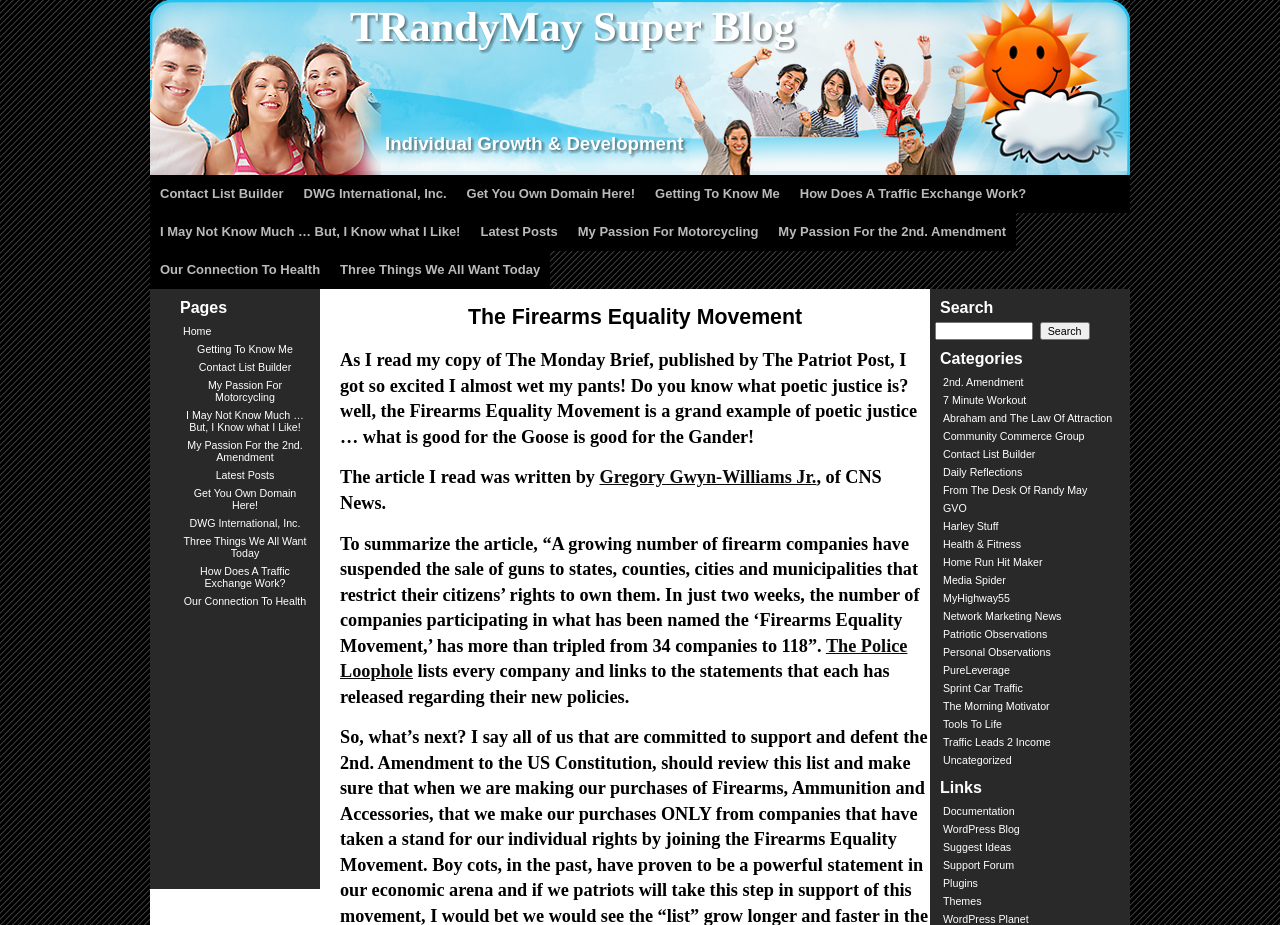Please answer the following question as detailed as possible based on the image: 
What categories are available on the blog?

I found the answer by examining the link elements under the 'Categories' heading, which lists various categories such as '2nd. Amendment', '7 Minute Workout', and others.